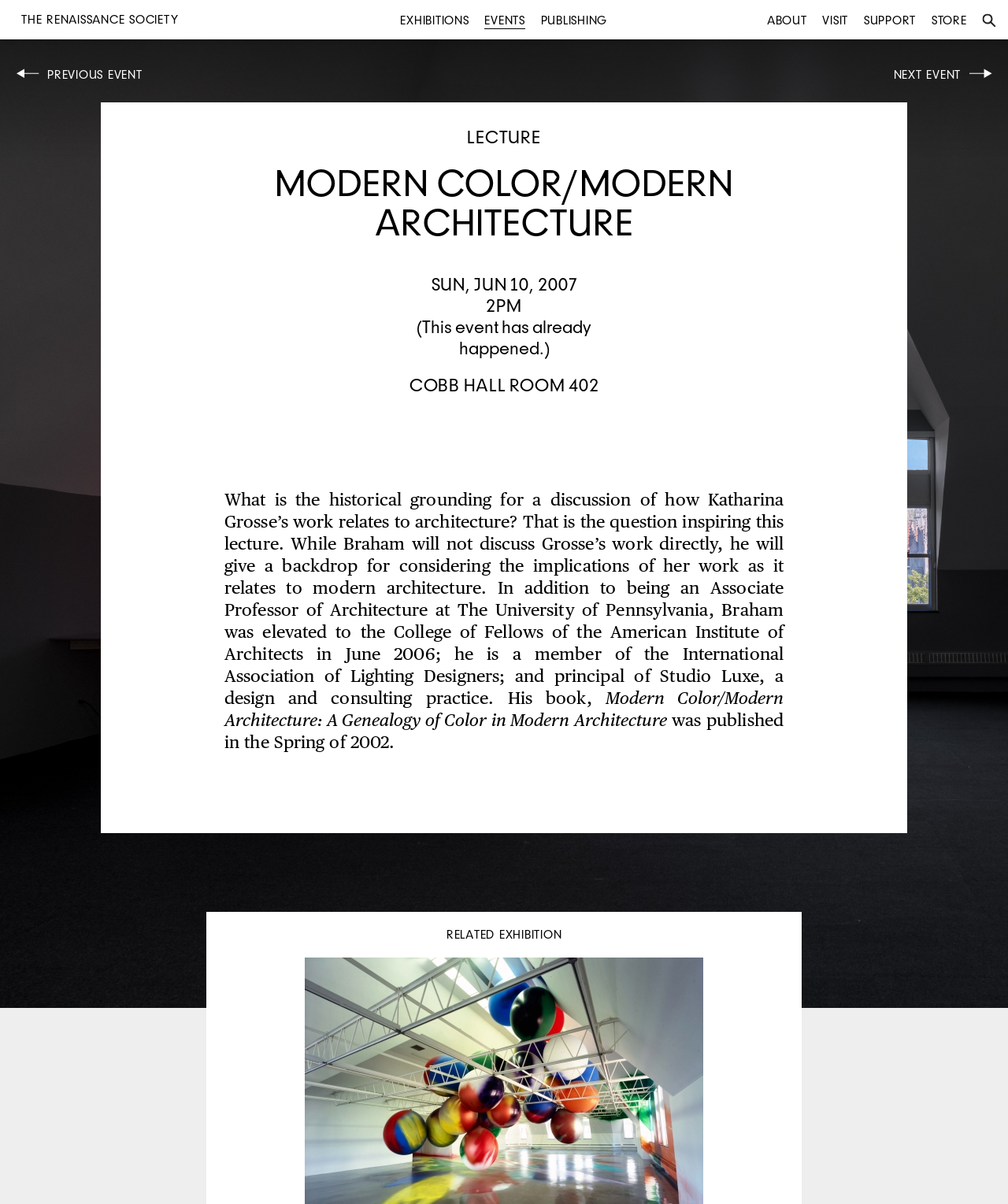Give a succinct answer to this question in a single word or phrase: 
What is the title of the book written by the speaker?

Modern Color/Modern Architecture: A Genealogy of Color in Modern Architecture